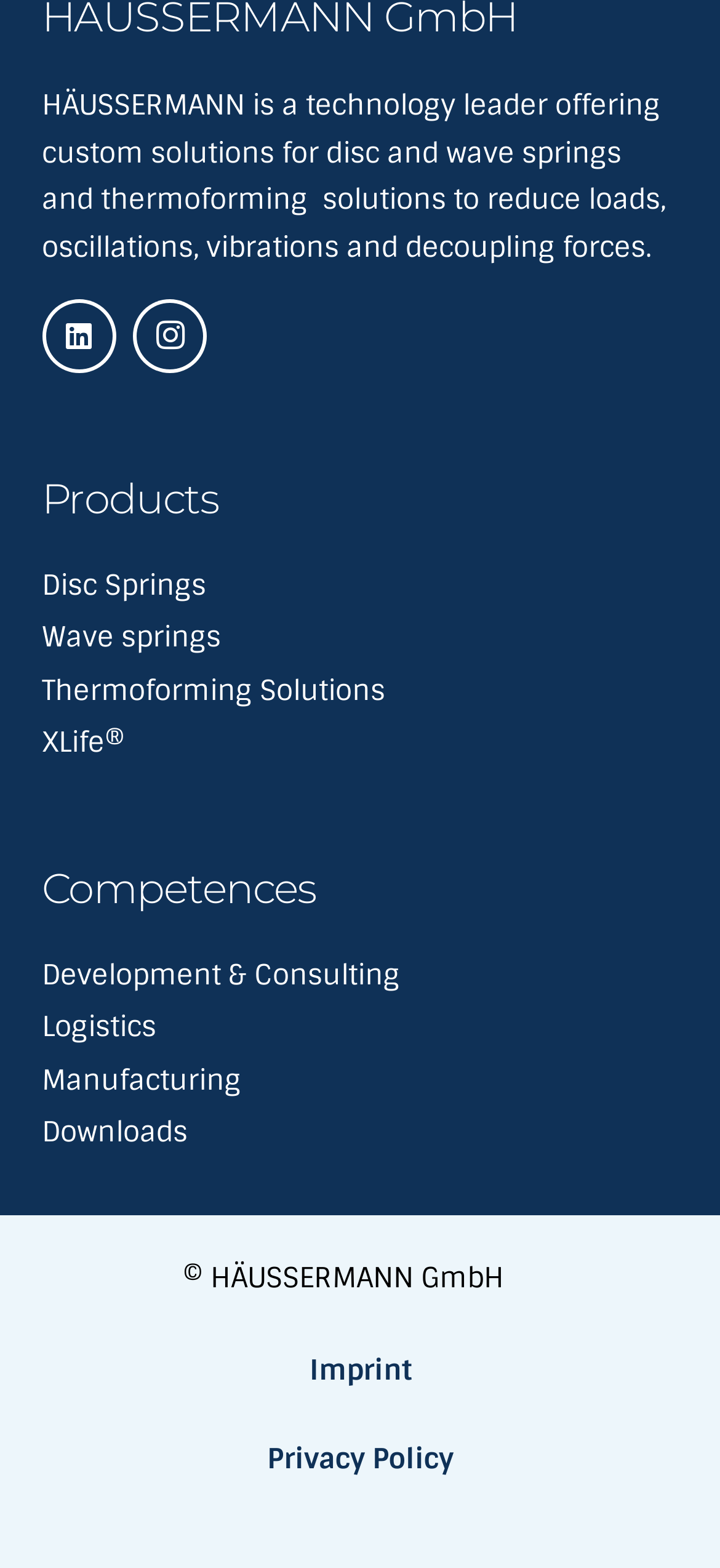Answer the question with a brief word or phrase:
How many social media links are available?

2